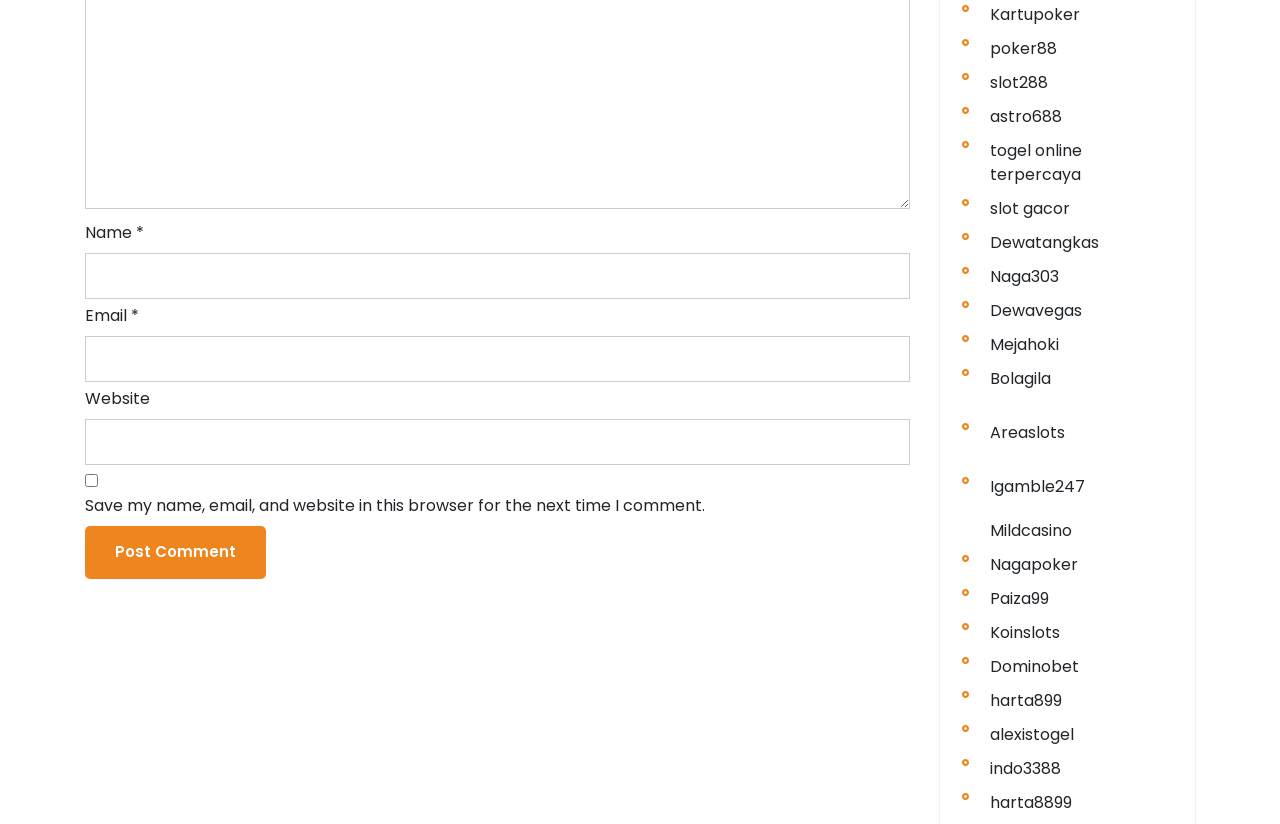Respond to the question below with a single word or phrase: What is the third input field for?

Website